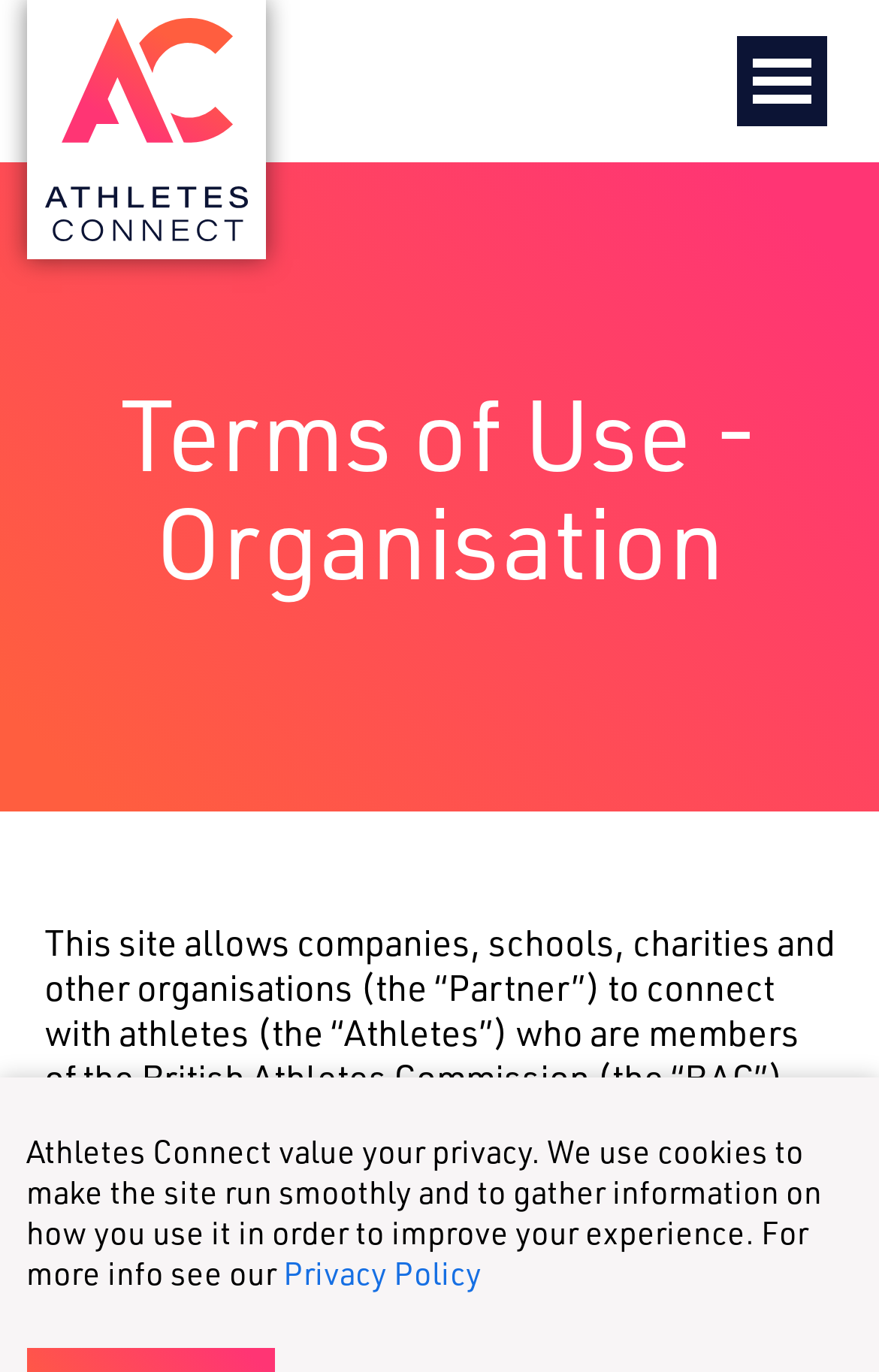Please extract the primary headline from the webpage.

Terms of Use - Organisation